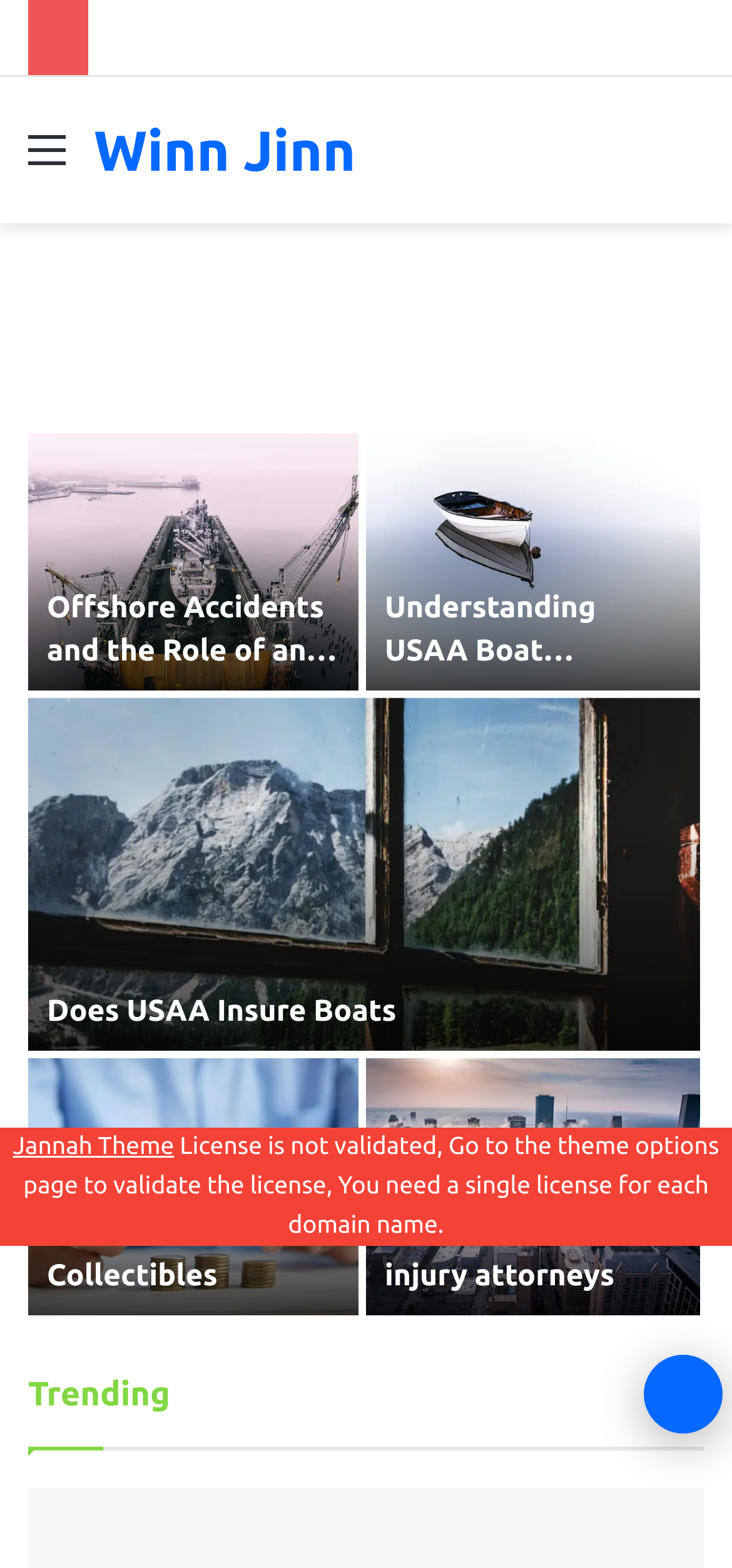What is the theme of this website?
Provide a well-explained and detailed answer to the question.

Based on the link 'Jannah Theme' at the top of the page, it can be inferred that the theme of this website is Jannah.